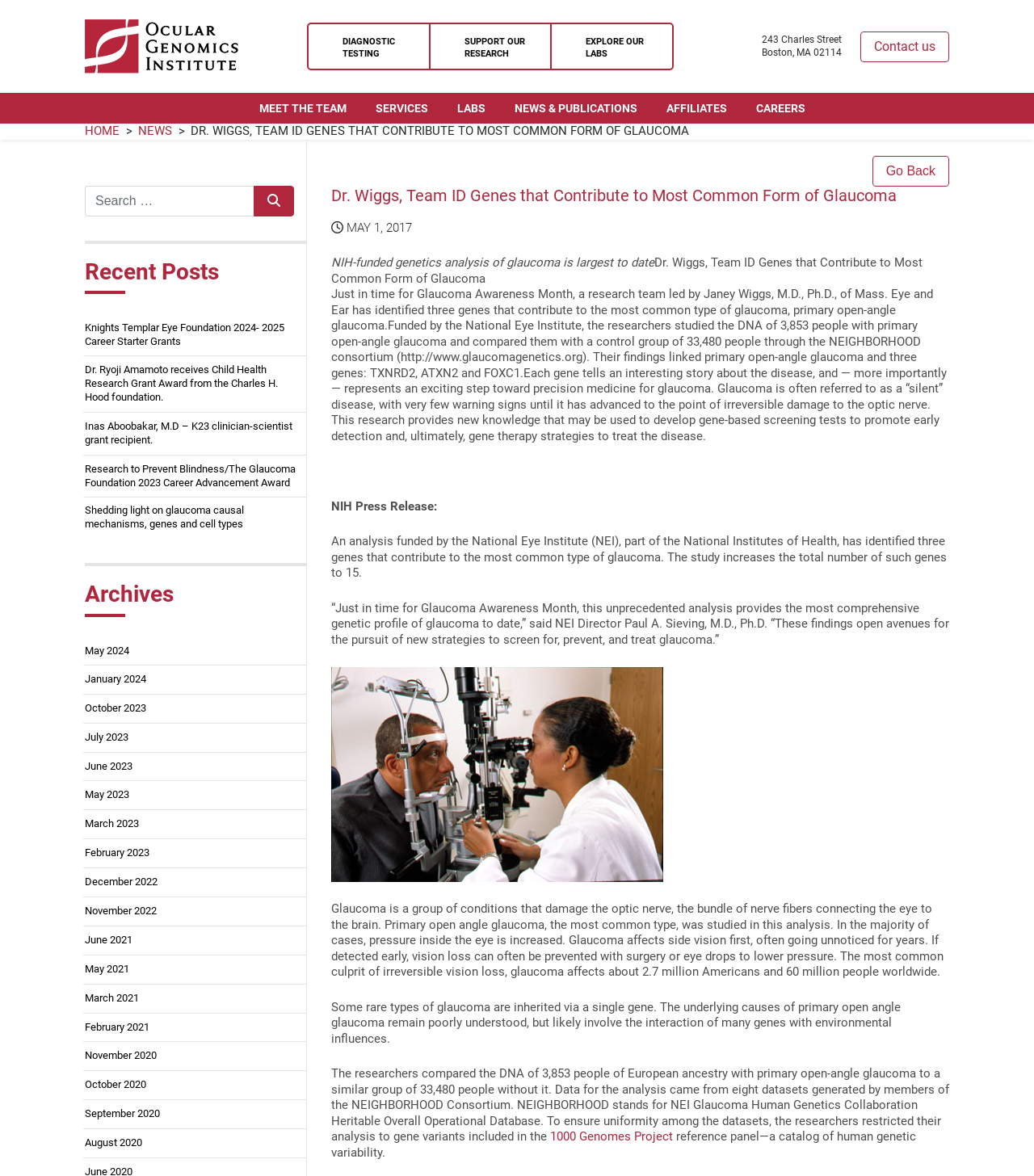Using the information from the screenshot, answer the following question thoroughly:
How many search results are there for the month of May?

I looked at the link elements inside the heading element with the text 'Archives' and found two links with the text 'May 2024' and 'May 2023'.